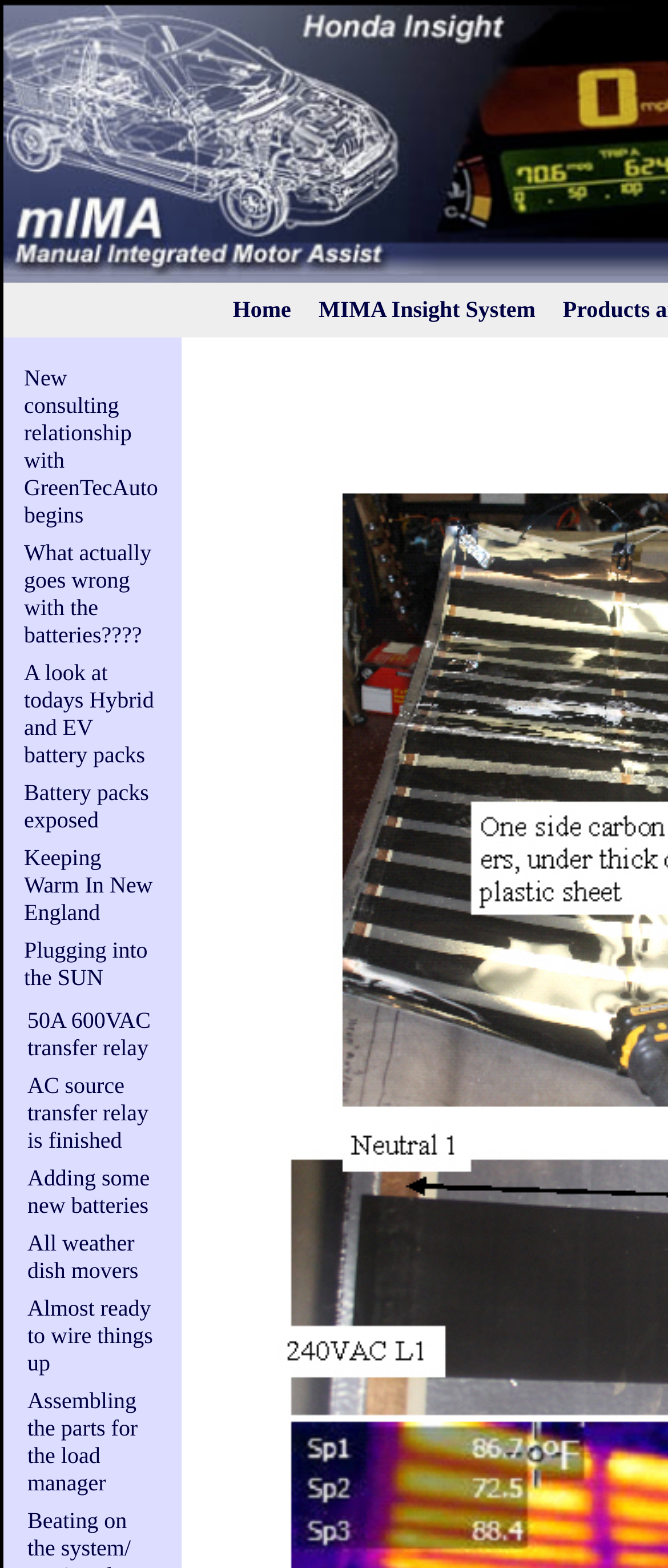Locate the bounding box coordinates of the area to click to fulfill this instruction: "Click on Home". The bounding box should be presented as four float numbers between 0 and 1, in the order [left, top, right, bottom].

[0.328, 0.18, 0.456, 0.215]